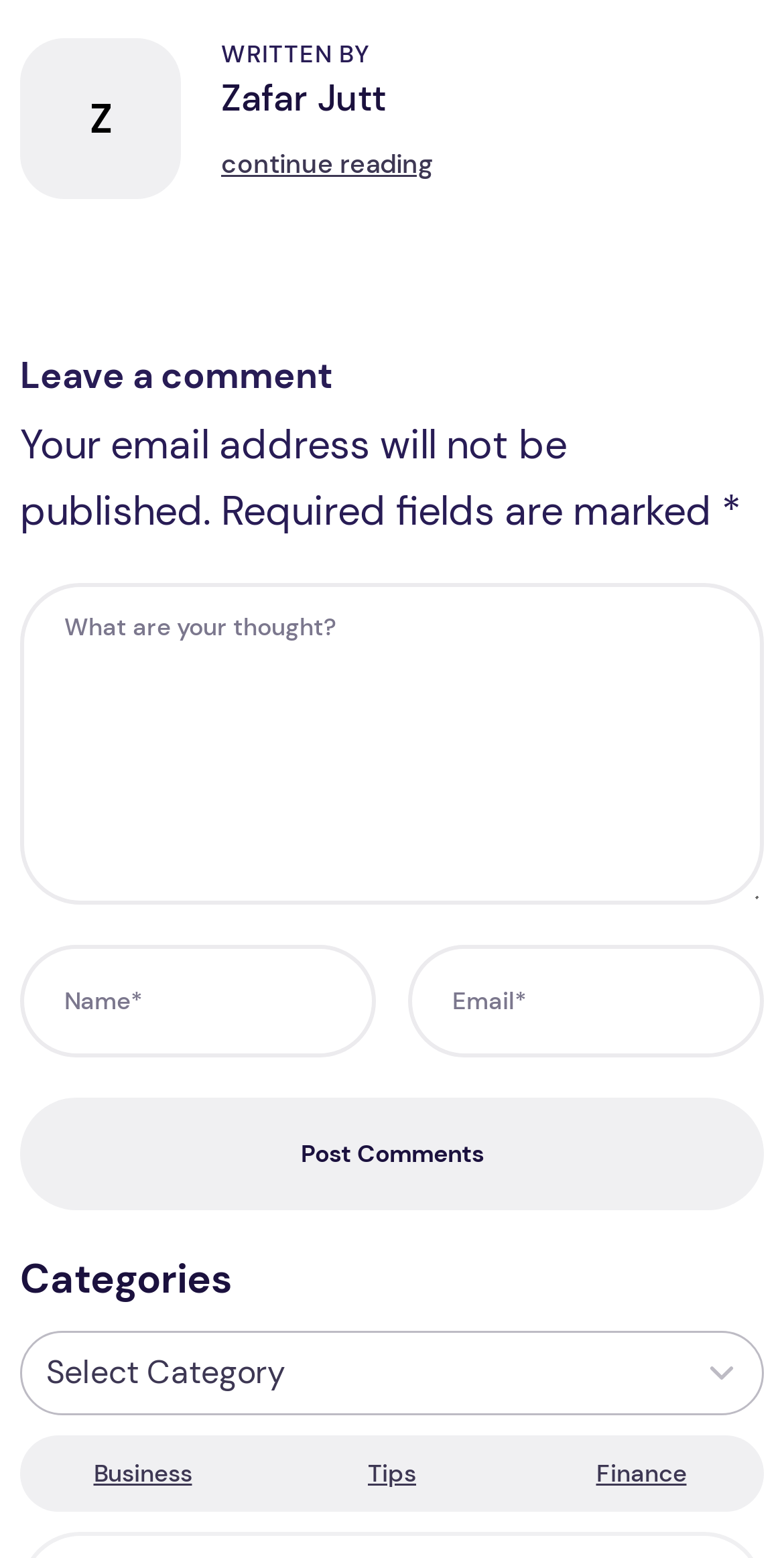Specify the bounding box coordinates of the area to click in order to execute this command: 'Enter your thoughts'. The coordinates should consist of four float numbers ranging from 0 to 1, and should be formatted as [left, top, right, bottom].

[0.026, 0.374, 0.974, 0.581]